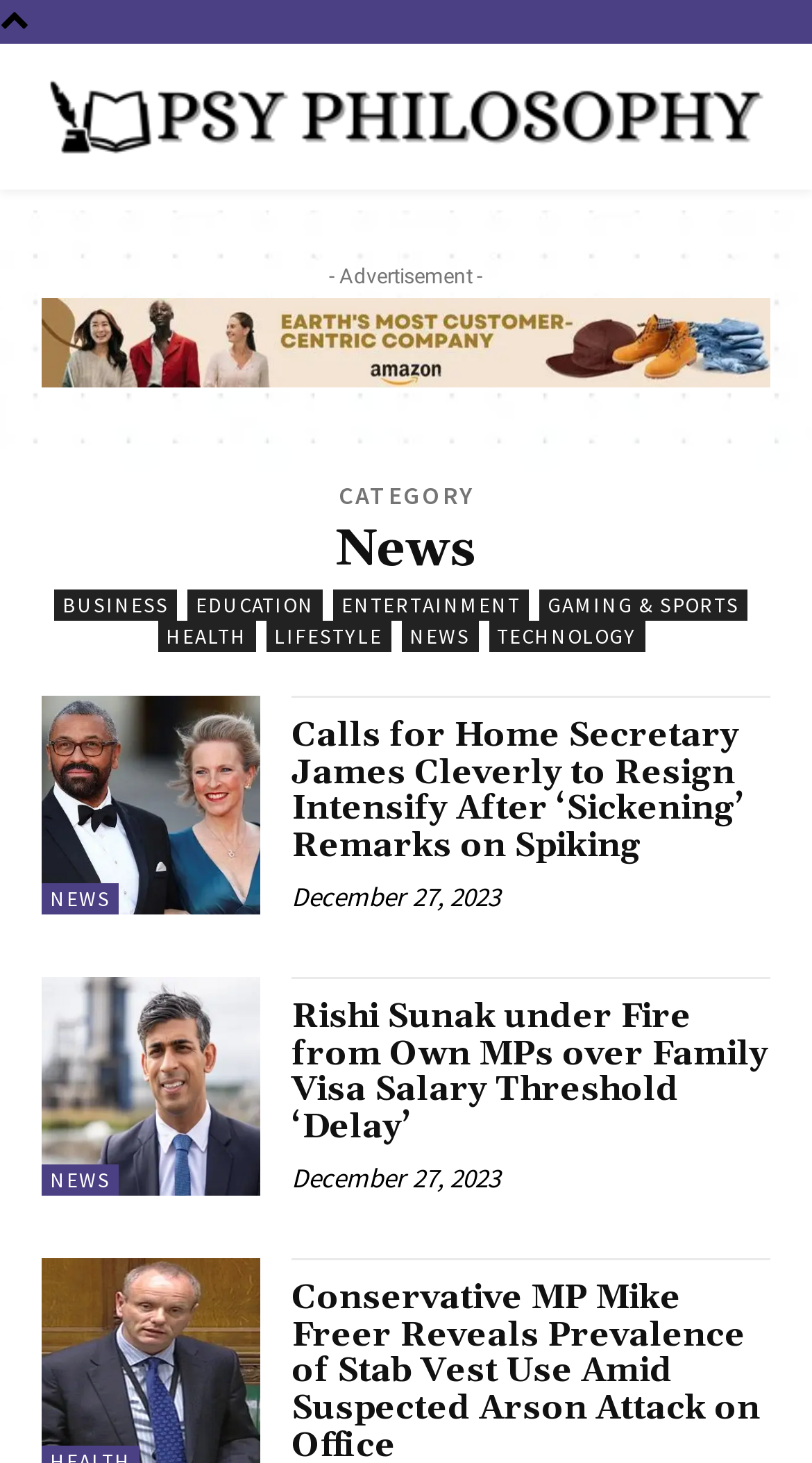Please identify the bounding box coordinates of the clickable region that I should interact with to perform the following instruction: "Read the news about Rishi Sunak". The coordinates should be expressed as four float numbers between 0 and 1, i.e., [left, top, right, bottom].

[0.051, 0.668, 0.321, 0.818]